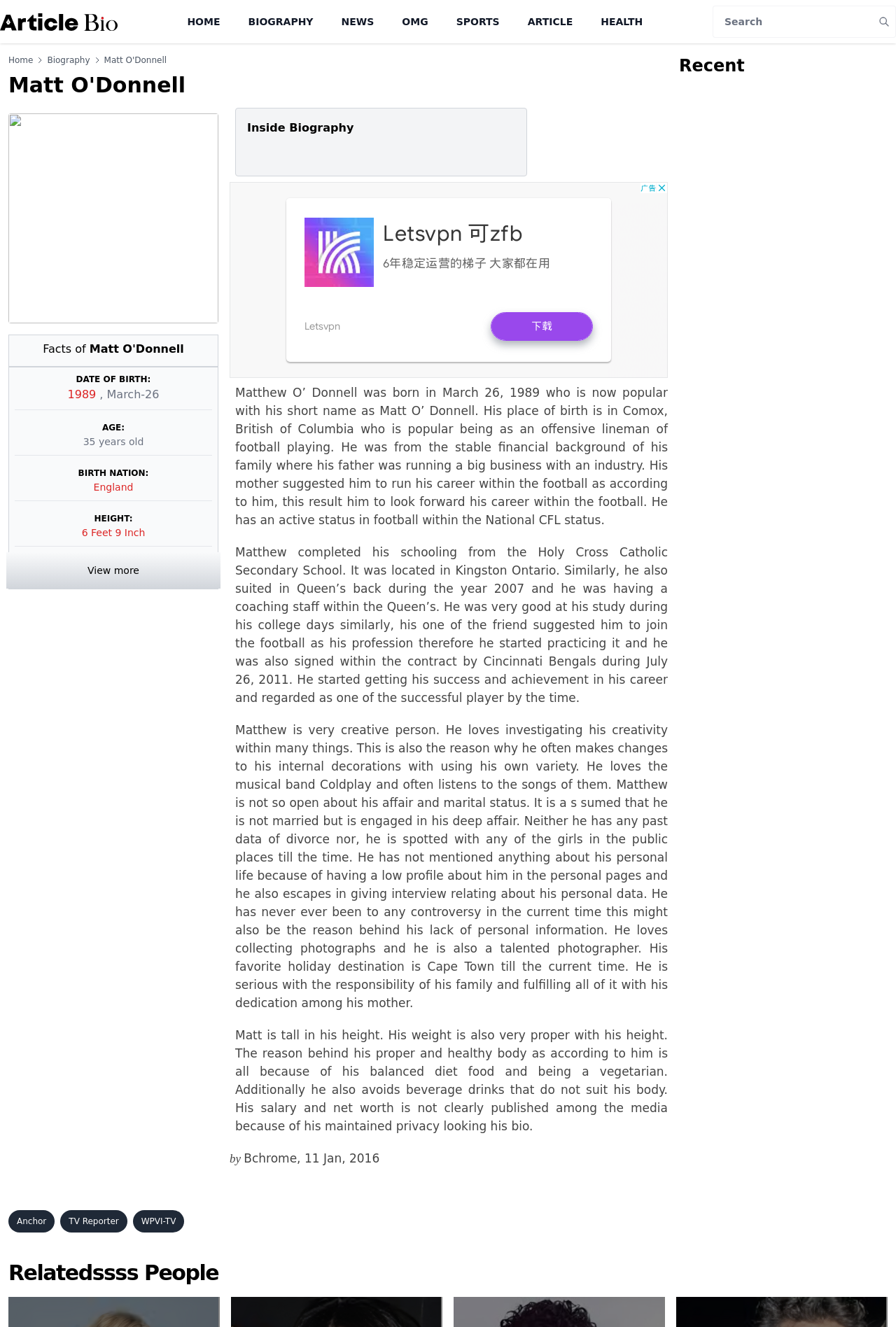Based on the element description parent_node: Search aria-label="Search" name="q" placeholder="Search", identify the bounding box coordinates for the UI element. The coordinates should be in the format (top-left x, top-left y, bottom-right x, bottom-right y) and within the 0 to 1 range.

[0.795, 0.004, 0.974, 0.028]